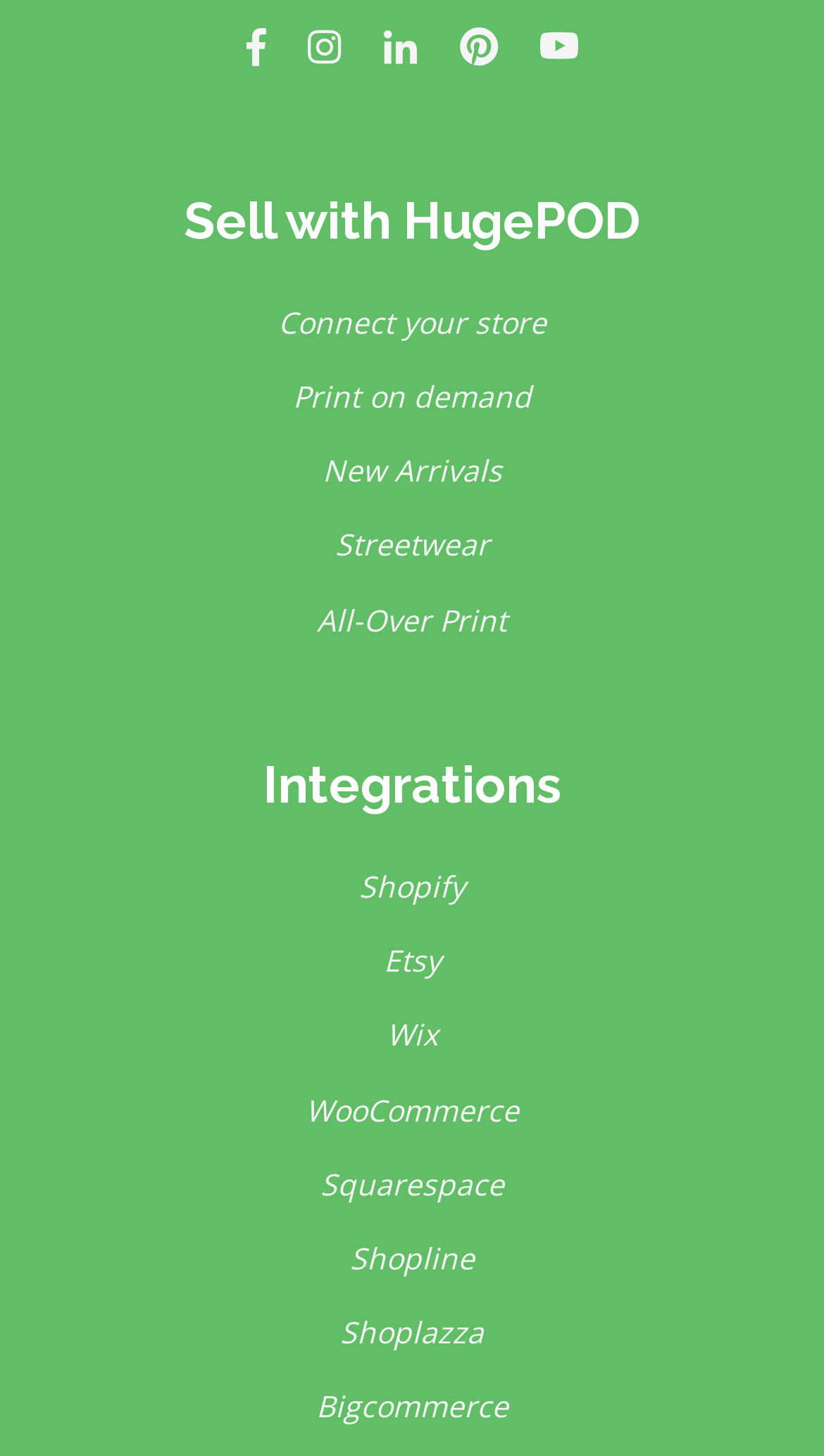Mark the bounding box of the element that matches the following description: "Connect your store".

[0.038, 0.203, 0.962, 0.239]